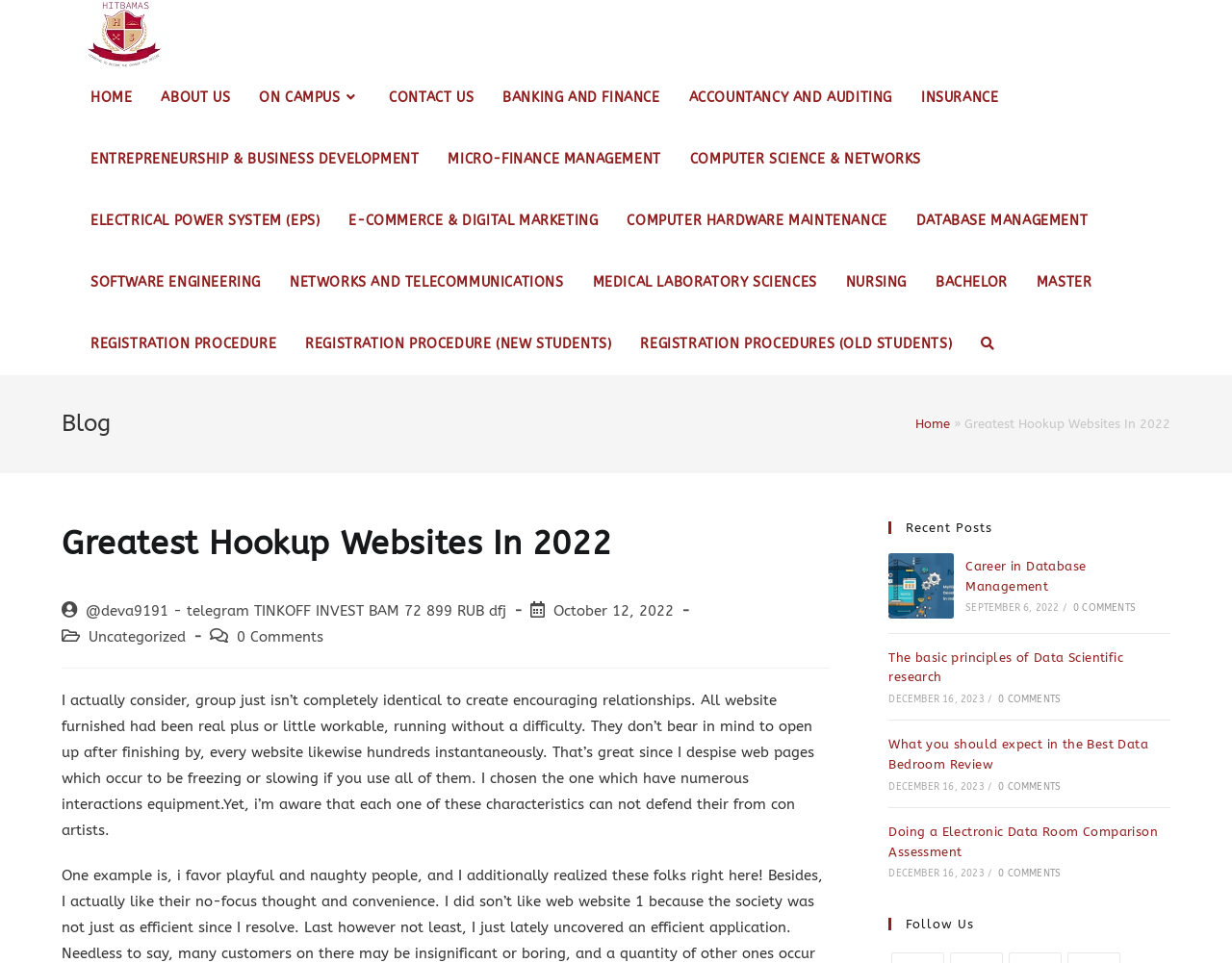Please give a one-word or short phrase response to the following question: 
What are the categories of posts on this website?

Uncategorized